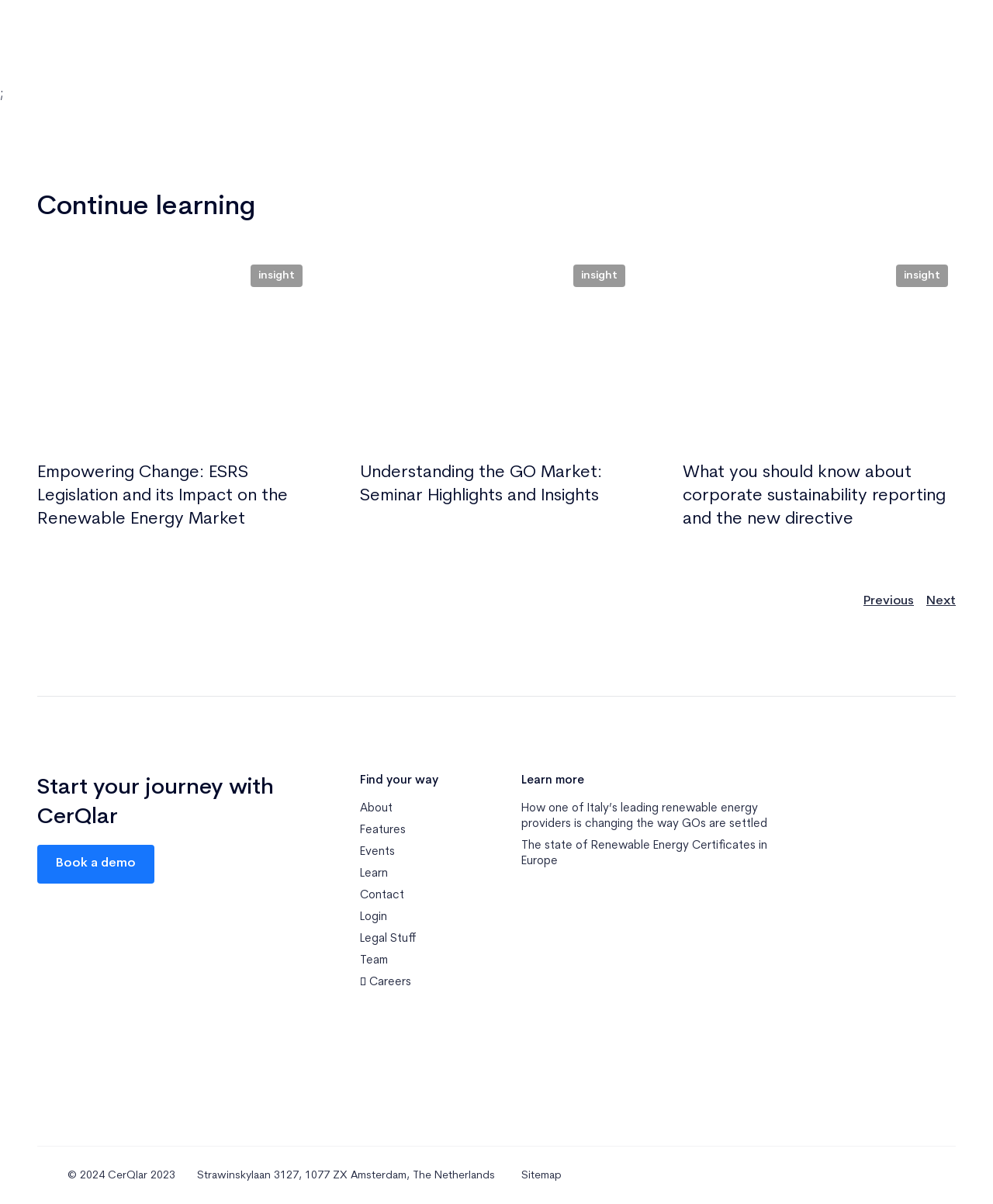Can you find the bounding box coordinates of the area I should click to execute the following instruction: "Click on 'About'"?

[0.362, 0.665, 0.475, 0.678]